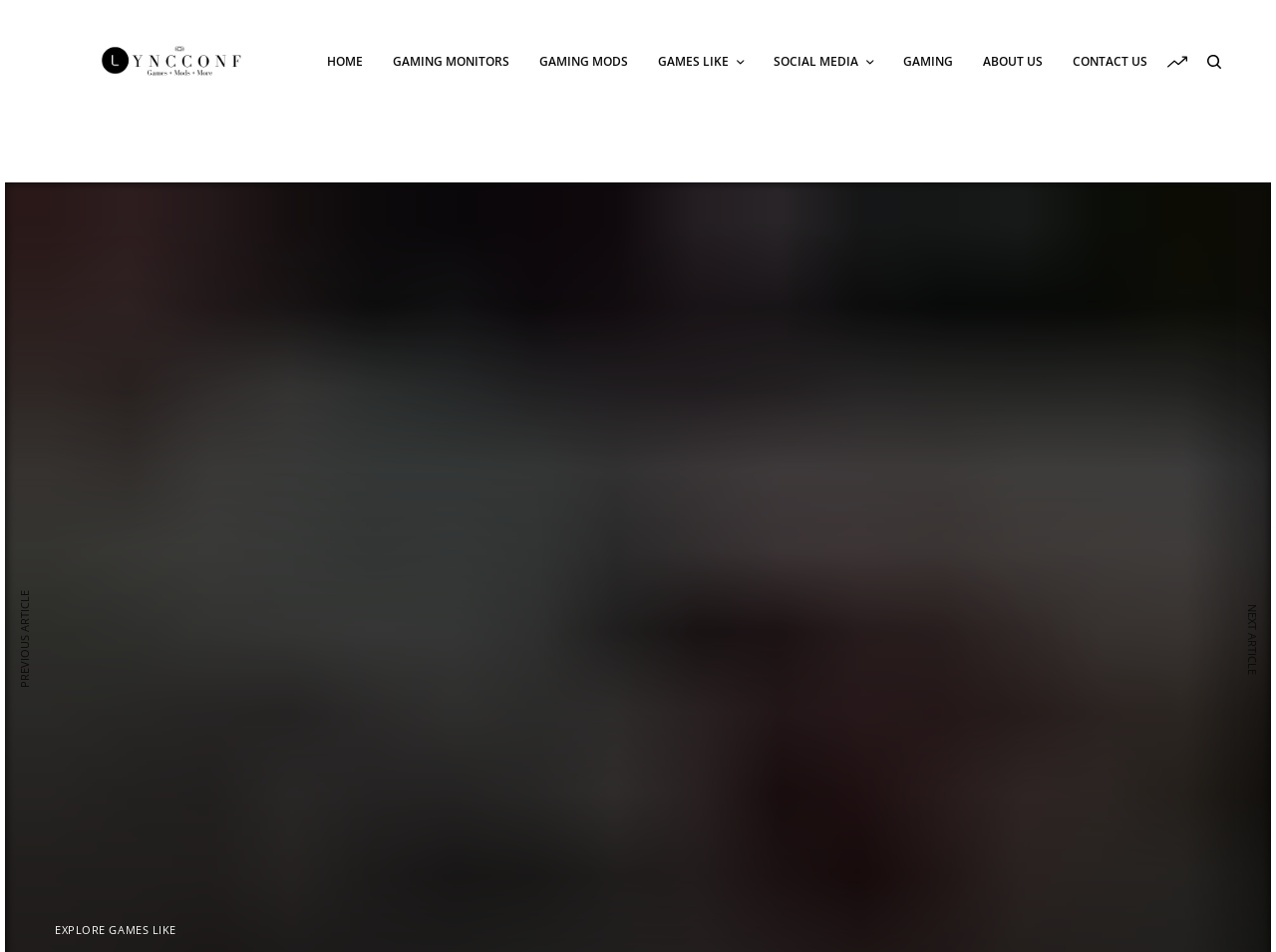What is the last menu item on the top navigation bar?
Examine the image and give a concise answer in one word or a short phrase.

CONTACT US